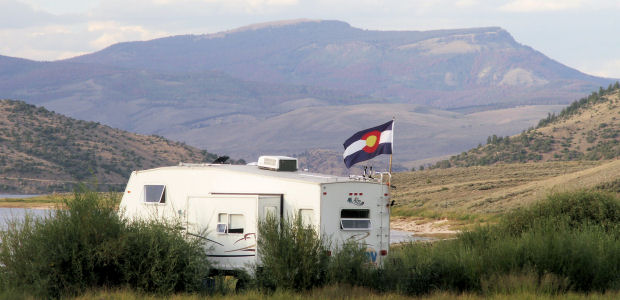What is displayed on the trailer?
Based on the image, answer the question with as much detail as possible.

According to the caption, a flag featuring the Colorado state emblem is 'prominently displayed on the trailer', symbolizing the region's natural beauty and outdoor lifestyle.